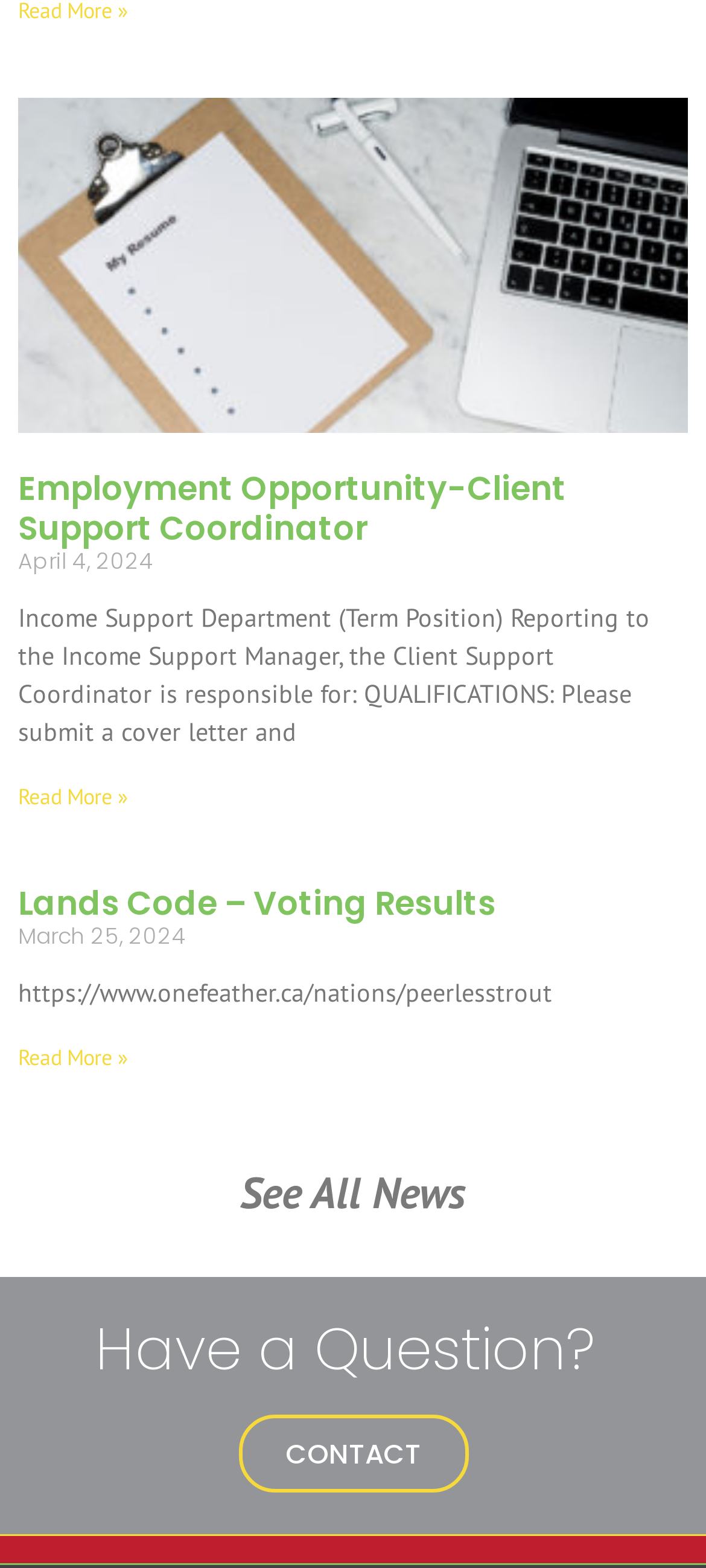Please give a succinct answer to the question in one word or phrase:
What is the date of the 'Lands Code – Voting Results' news article?

March 25, 2024